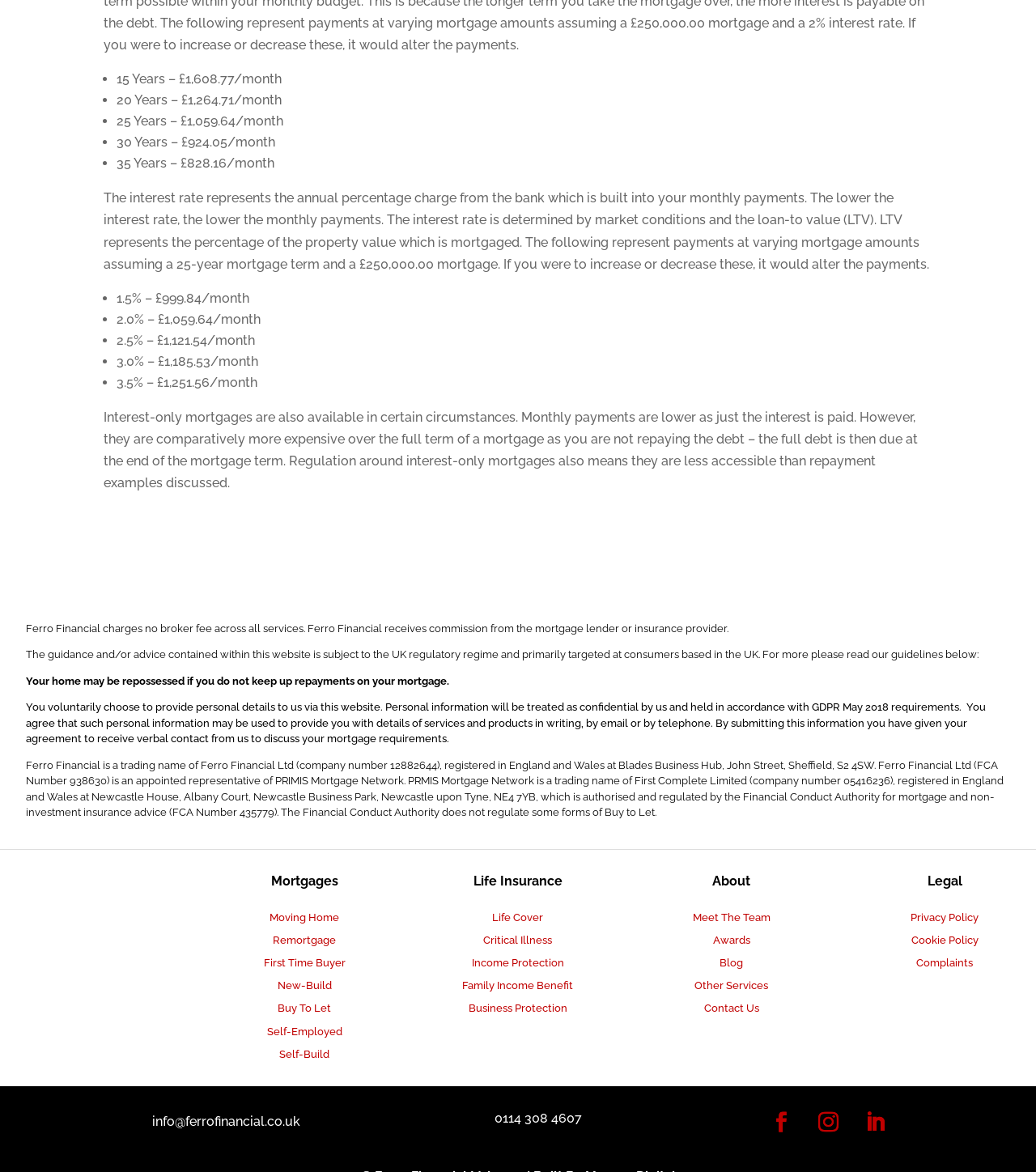Give a one-word or short-phrase answer to the following question: 
What is the company number of Ferro Financial Ltd?

12882644